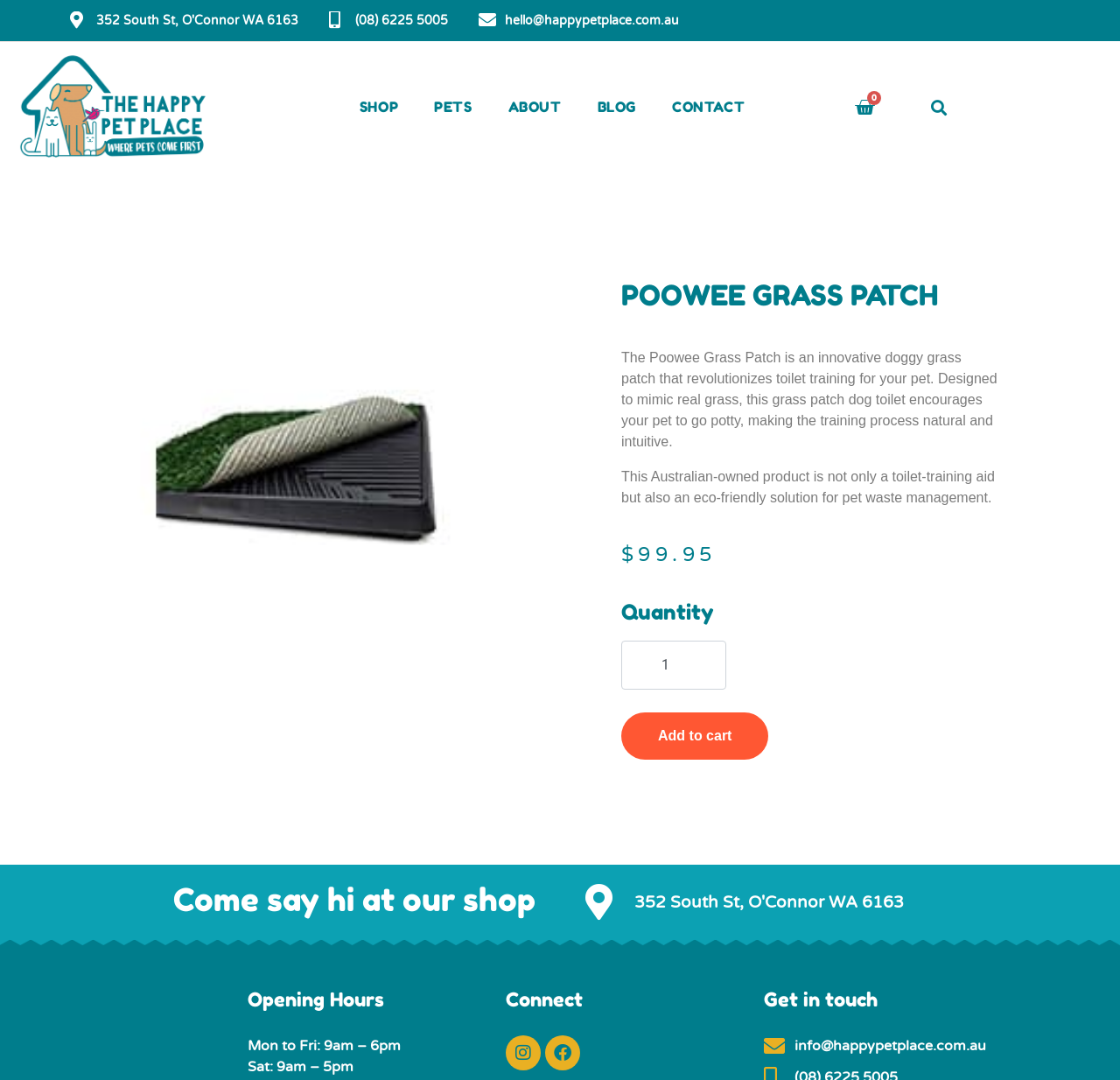Please reply with a single word or brief phrase to the question: 
What is the phone number of The Happy Pet Place?

(08) 6225 5005